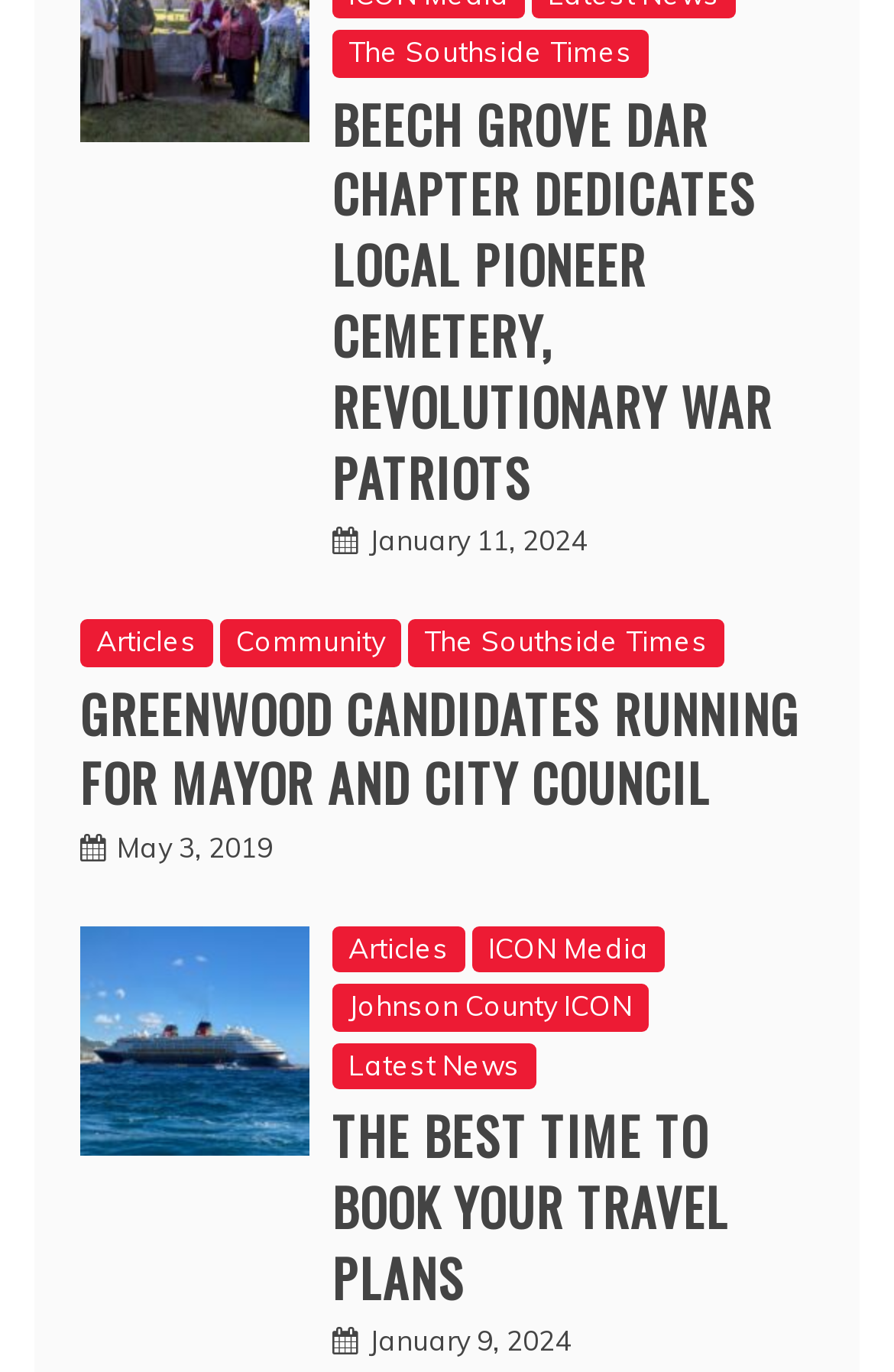Pinpoint the bounding box coordinates of the clickable element needed to complete the instruction: "visit the ICON Media website". The coordinates should be provided as four float numbers between 0 and 1: [left, top, right, bottom].

[0.528, 0.675, 0.744, 0.709]